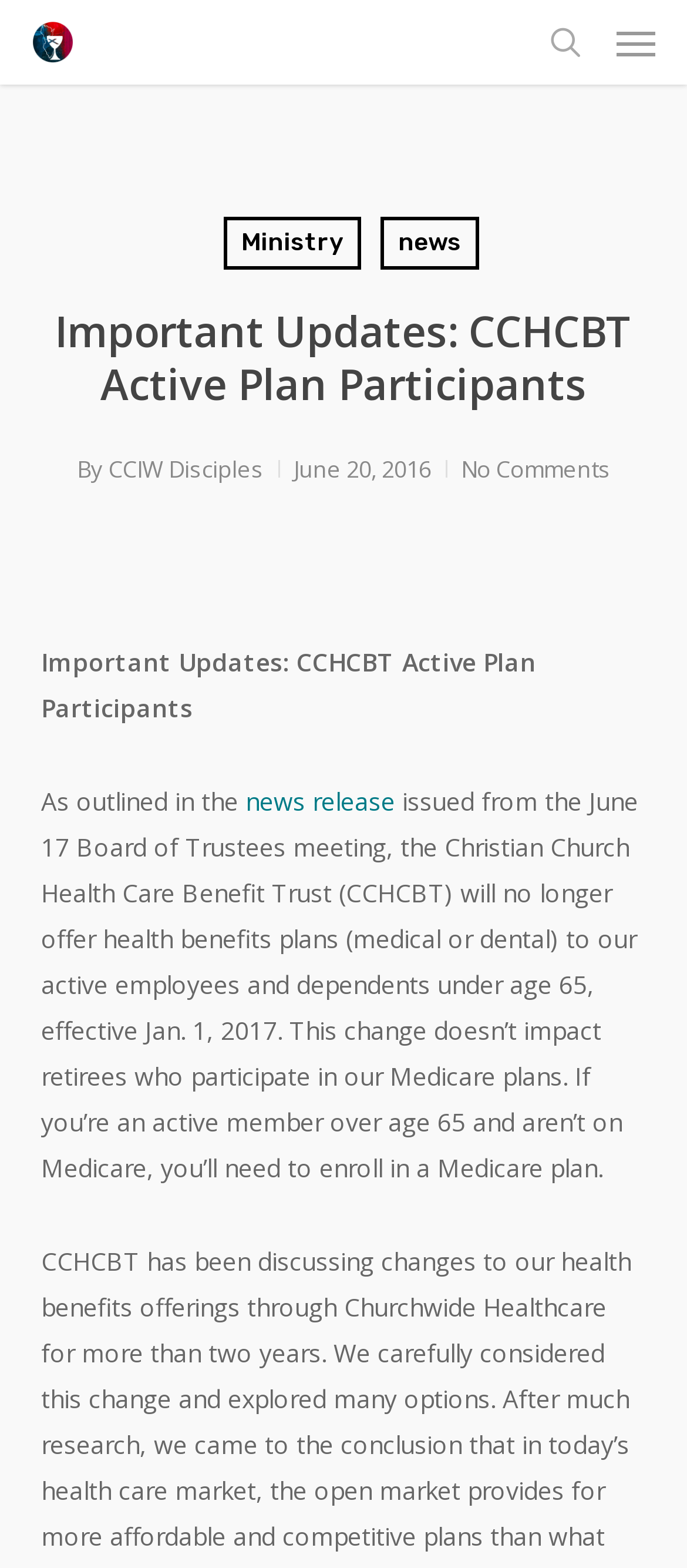Determine the bounding box for the UI element as described: "Ministry". The coordinates should be represented as four float numbers between 0 and 1, formatted as [left, top, right, bottom].

[0.347, 0.138, 0.522, 0.172]